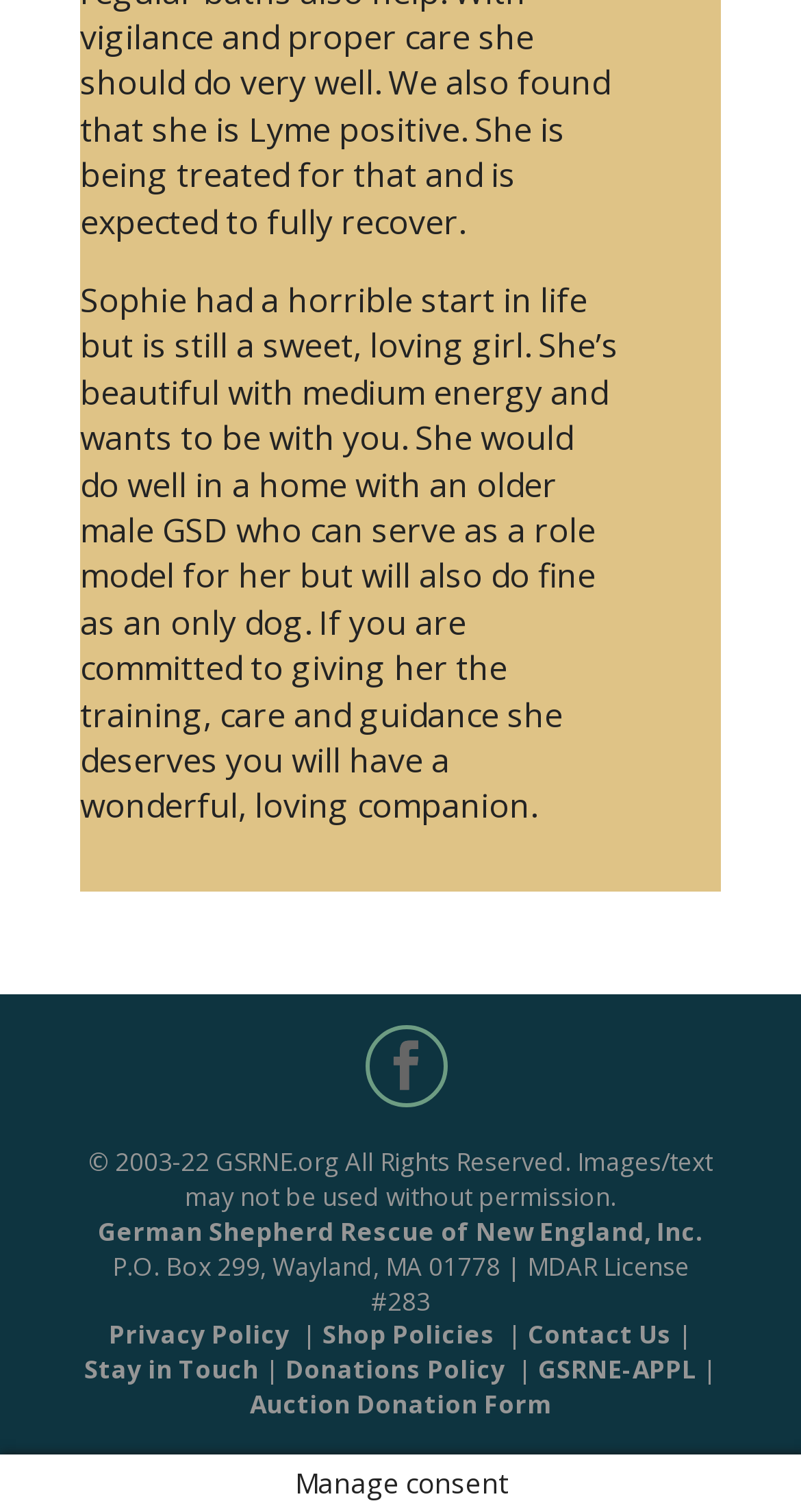Provide the bounding box coordinates of the UI element this sentence describes: "Stay in Touch".

[0.105, 0.894, 0.323, 0.917]